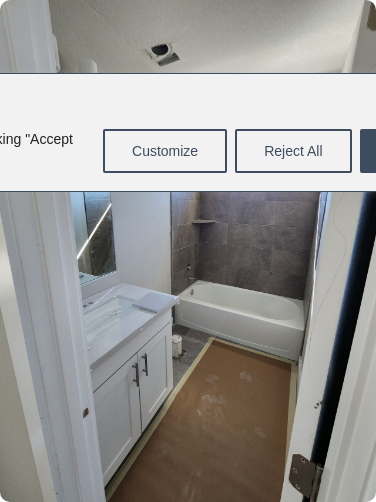Is the bathroom renovation complete?
Refer to the image and give a detailed answer to the query.

A protective covering is laid on the floor, indicating ongoing renovations or maintenance work, which suggests that the bathroom renovation is not yet complete.